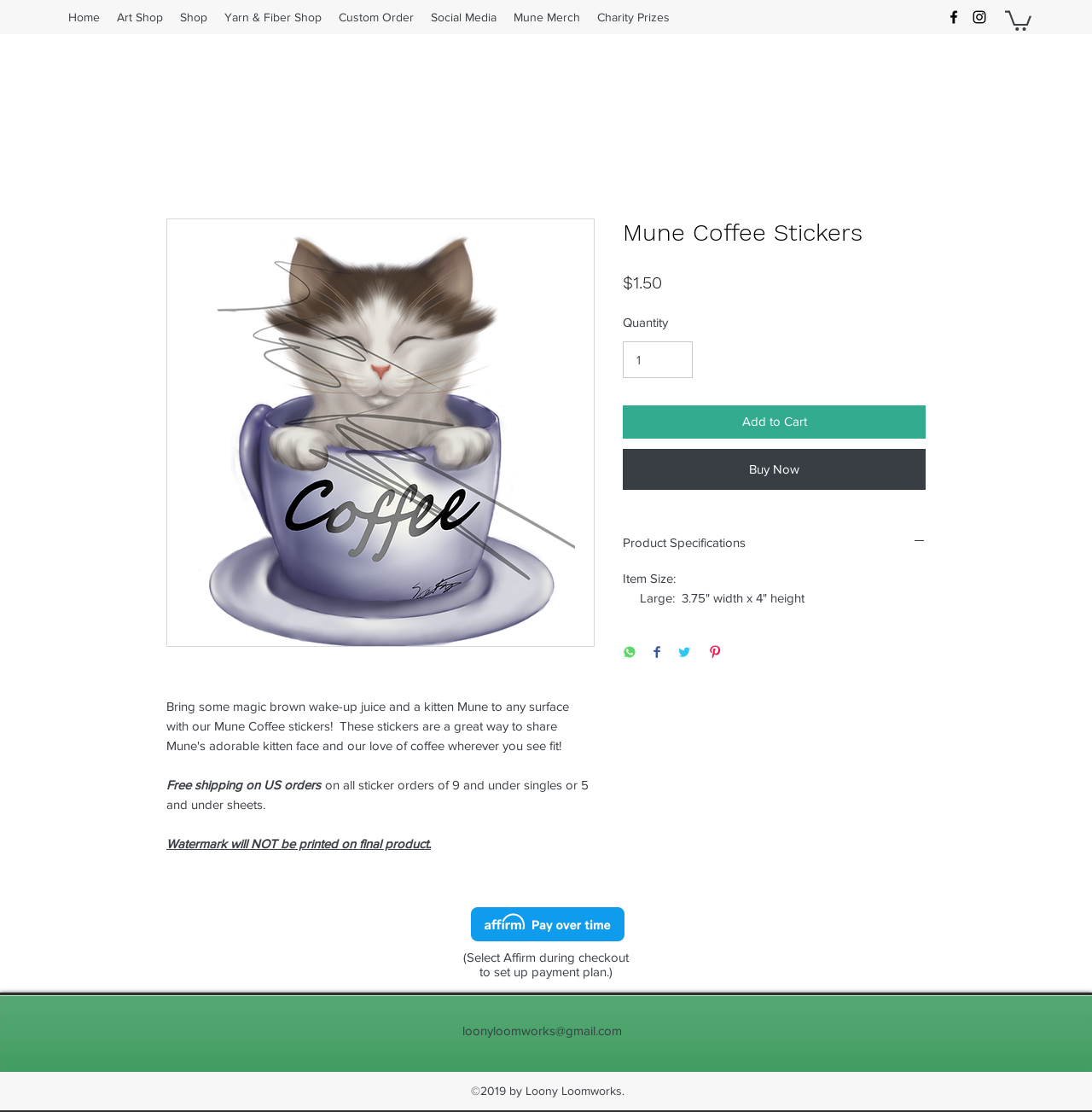Find the bounding box coordinates for the area you need to click to carry out the instruction: "Click the 'Mune Merch' link". The coordinates should be four float numbers between 0 and 1, indicated as [left, top, right, bottom].

[0.462, 0.004, 0.539, 0.027]